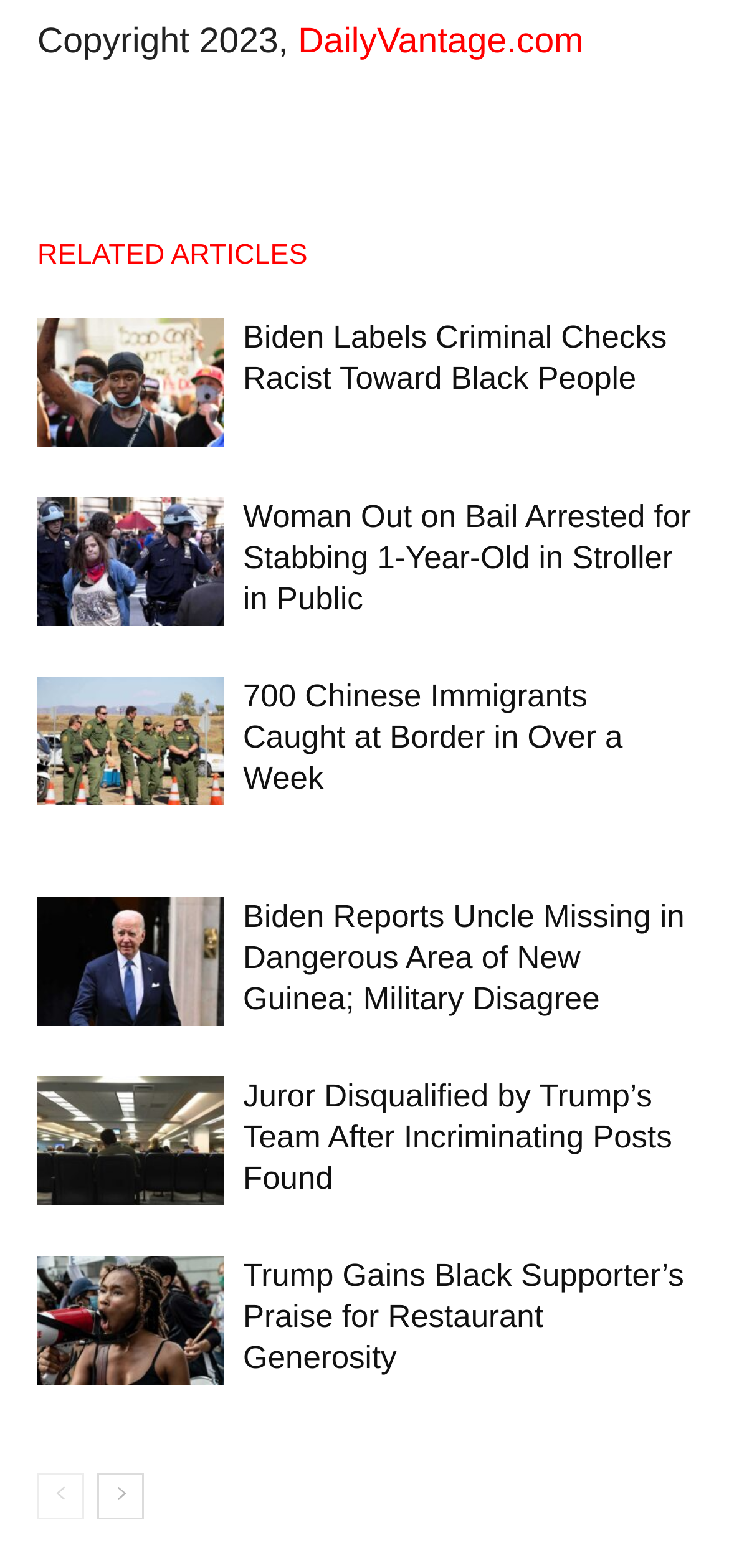Please determine the bounding box coordinates of the element to click in order to execute the following instruction: "Click on '700 Chinese Immigrants Caught at Border in Over a Week'". The coordinates should be four float numbers between 0 and 1, specified as [left, top, right, bottom].

[0.051, 0.432, 0.308, 0.514]